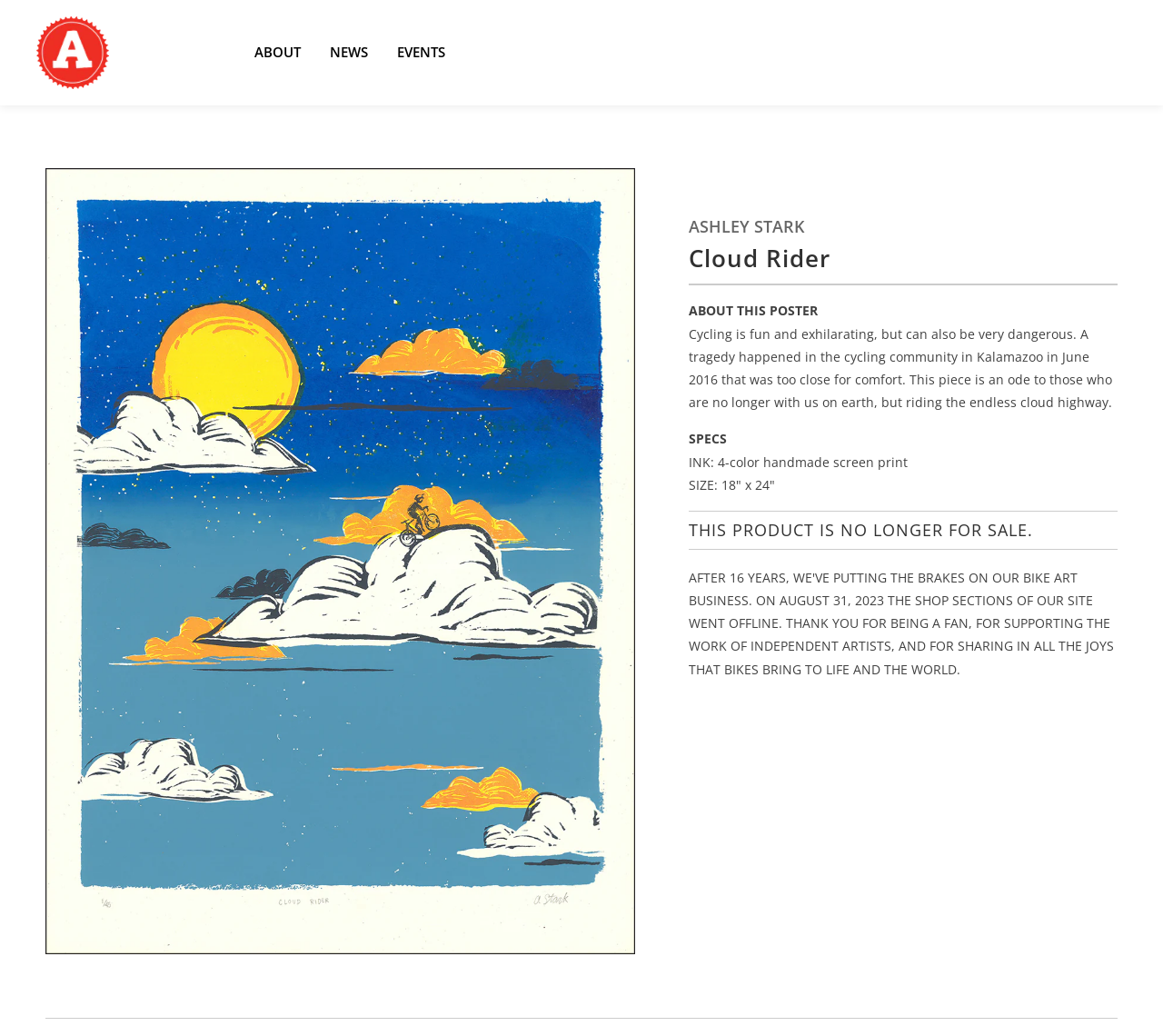What is the name of the artist?
Using the image as a reference, give a one-word or short phrase answer.

Ashley Stark